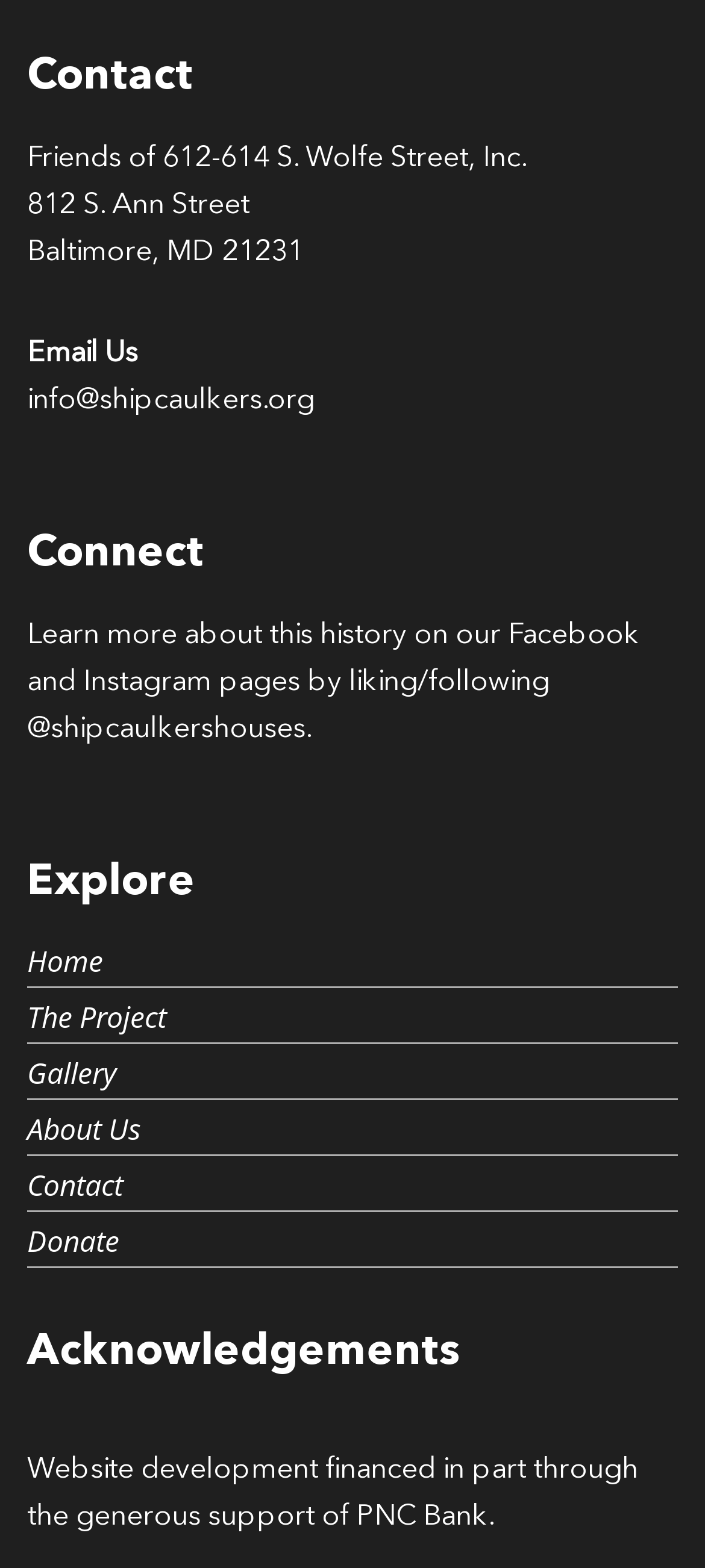How many links are there in the 'Explore' section?
Give a single word or phrase answer based on the content of the image.

5